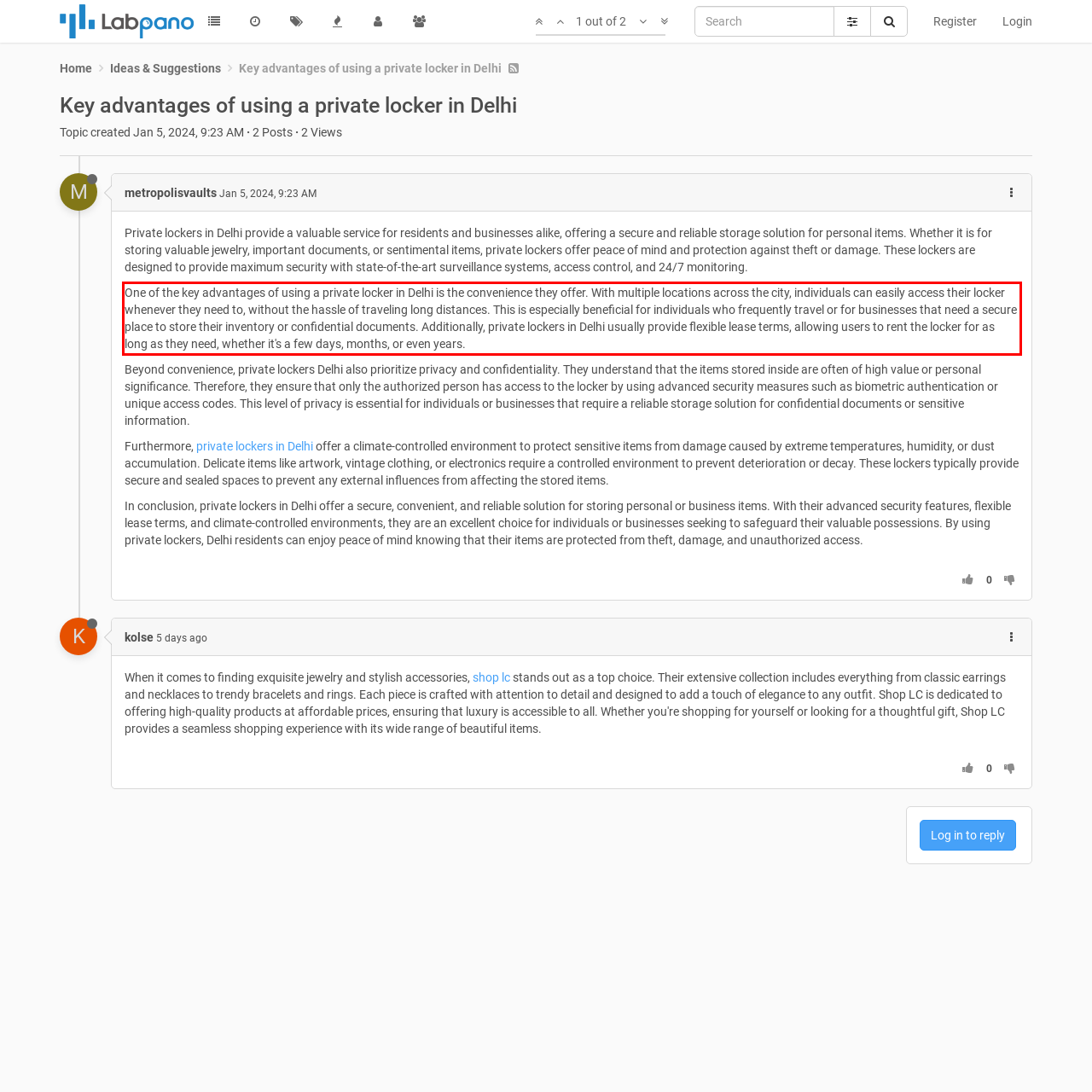Analyze the screenshot of a webpage where a red rectangle is bounding a UI element. Extract and generate the text content within this red bounding box.

One of the key advantages of using a private locker in Delhi is the convenience they offer. With multiple locations across the city, individuals can easily access their locker whenever they need to, without the hassle of traveling long distances. This is especially beneficial for individuals who frequently travel or for businesses that need a secure place to store their inventory or confidential documents. Additionally, private lockers in Delhi usually provide flexible lease terms, allowing users to rent the locker for as long as they need, whether it's a few days, months, or even years.